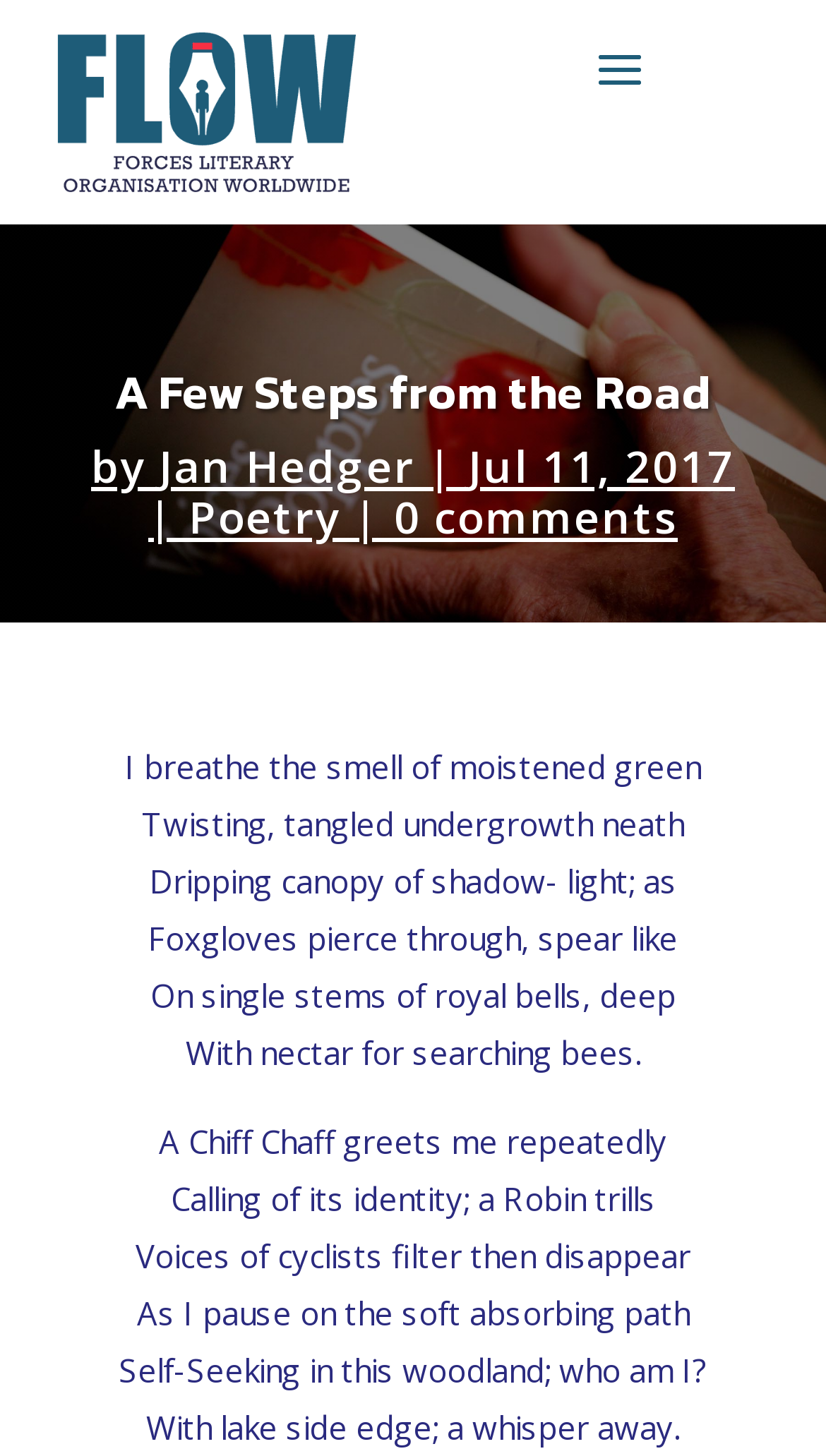Identify the bounding box for the UI element described as: "Poetry". Ensure the coordinates are four float numbers between 0 and 1, formatted as [left, top, right, bottom].

[0.228, 0.334, 0.413, 0.375]